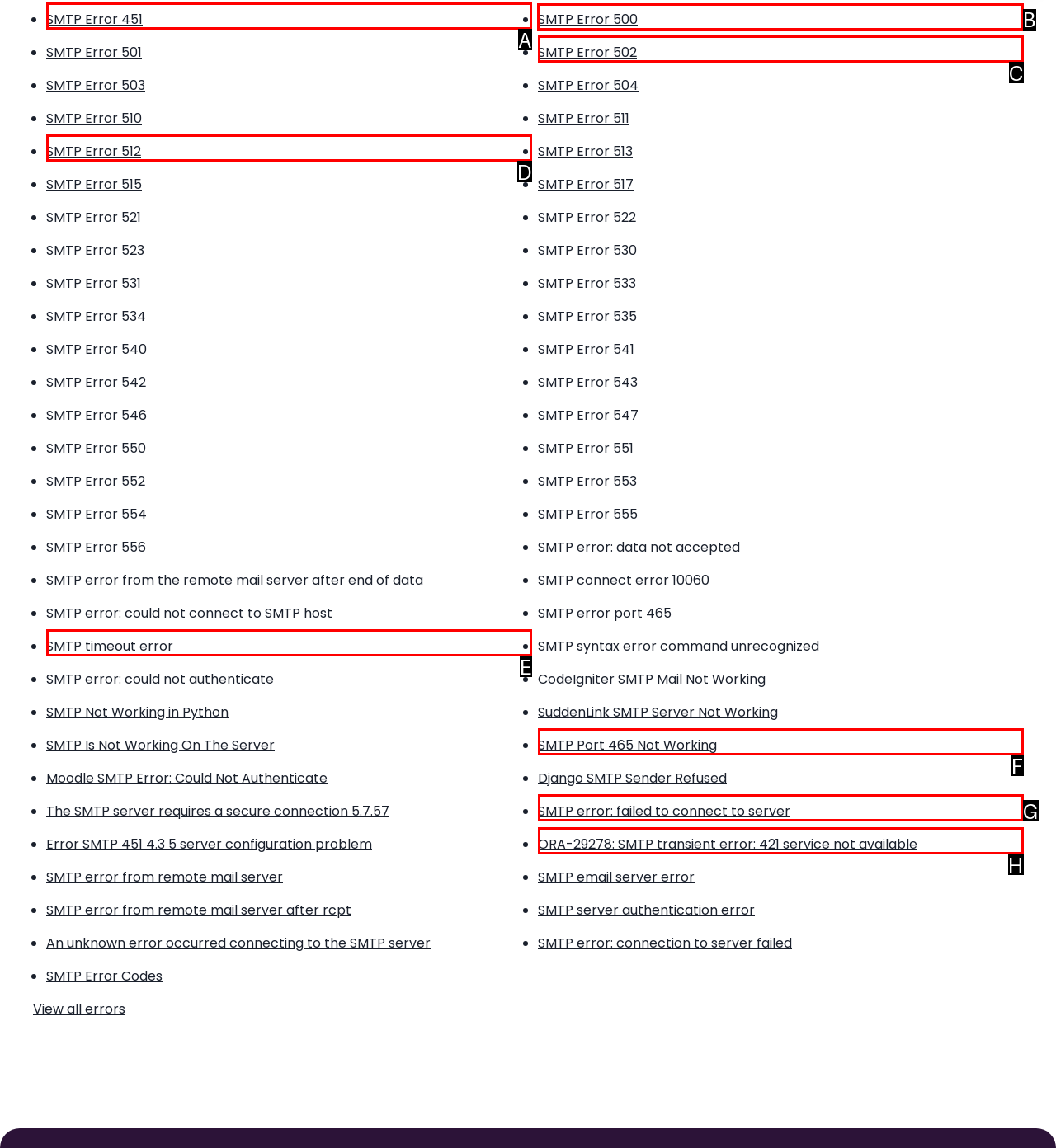Find the correct option to complete this instruction: View SMTP Error 500. Reply with the corresponding letter.

B